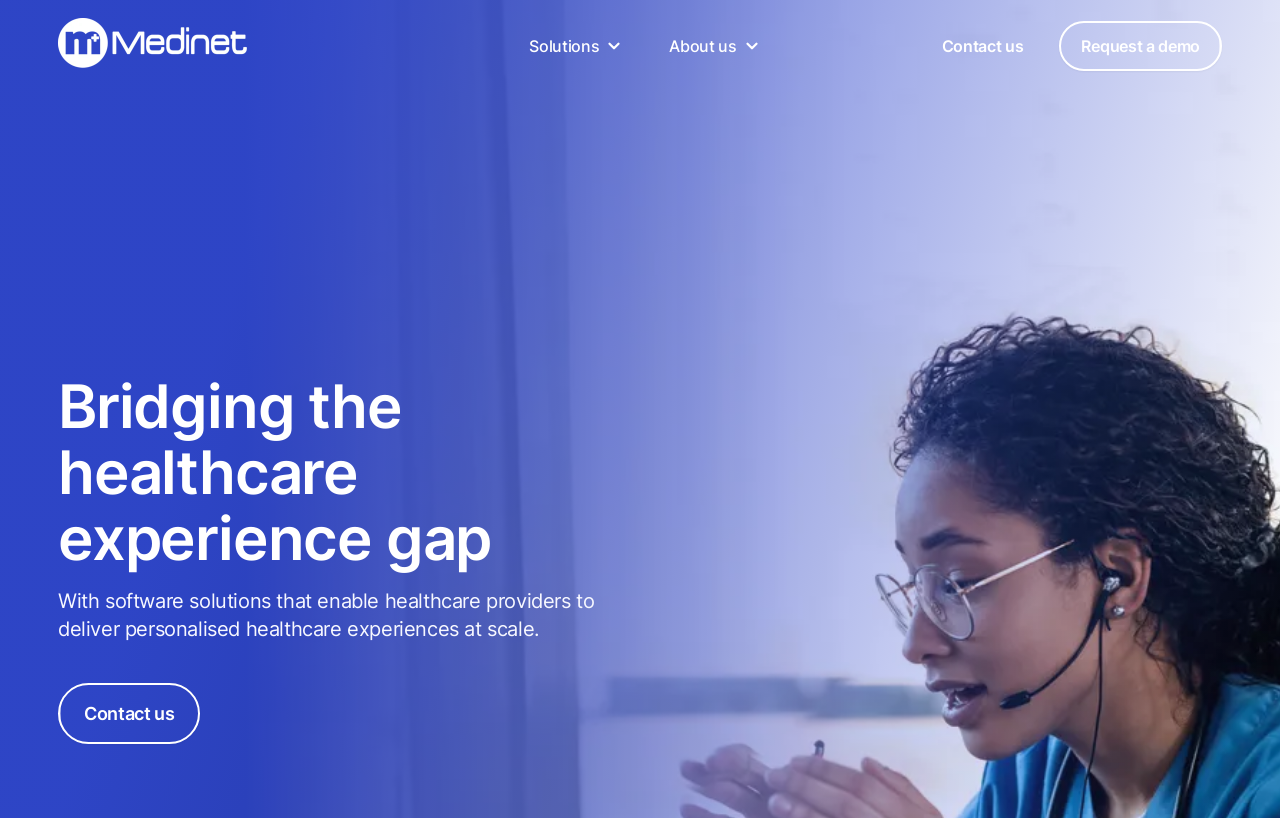Based on the image, provide a detailed and complete answer to the question: 
What is the purpose of Medinet's software?

Based on the webpage, Medinet's software is designed to streamline medical practices and improve employee wellness, indicating that its purpose is to manage healthcare services and provide solutions for healthcare providers.